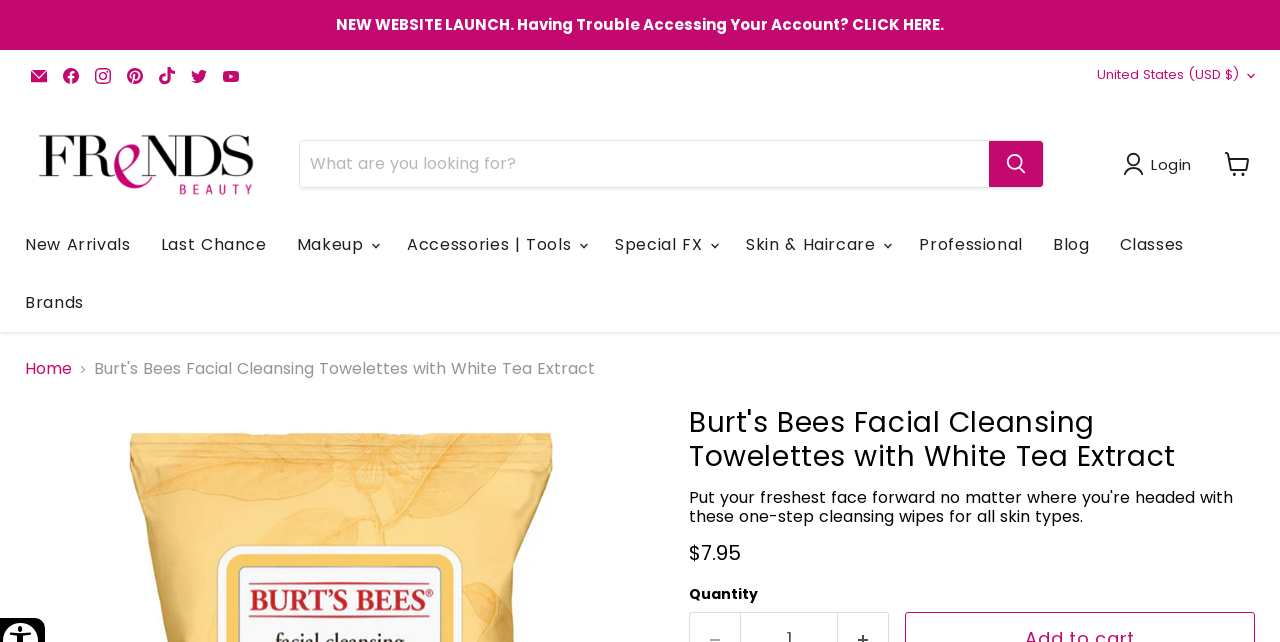Generate a thorough explanation of the webpage's elements.

This webpage is an e-commerce page for a specific product, Burt's Bees Facial Cleansing Towelettes with White Tea Extract. At the top, there is a notification about a new website launch and an option to access one's account. Below this, there are links to the company's social media profiles, including Facebook, Instagram, Pinterest, TikTok, Twitter, and YouTube.

On the top right, there is a dropdown menu to select the country and a search bar to find products. Next to the search bar, there is a link to log in and a link to view the shopping cart, accompanied by a small image.

The main navigation menu is located below, with categories such as New Arrivals, Last Chance, Makeup, Accessories, Special FX, Skin & Haircare, Professional, Blog, Classes, and Brands. Each category has a dropdown menu with more options.

Below the navigation menu, there is a breadcrumb trail showing the path from the home page to the current product page. The product title, "Burt's Bees Facial Cleansing Towelettes with White Tea Extract", is displayed prominently, along with the current price, $7.95. There is also a quantity selector and an image of the product.